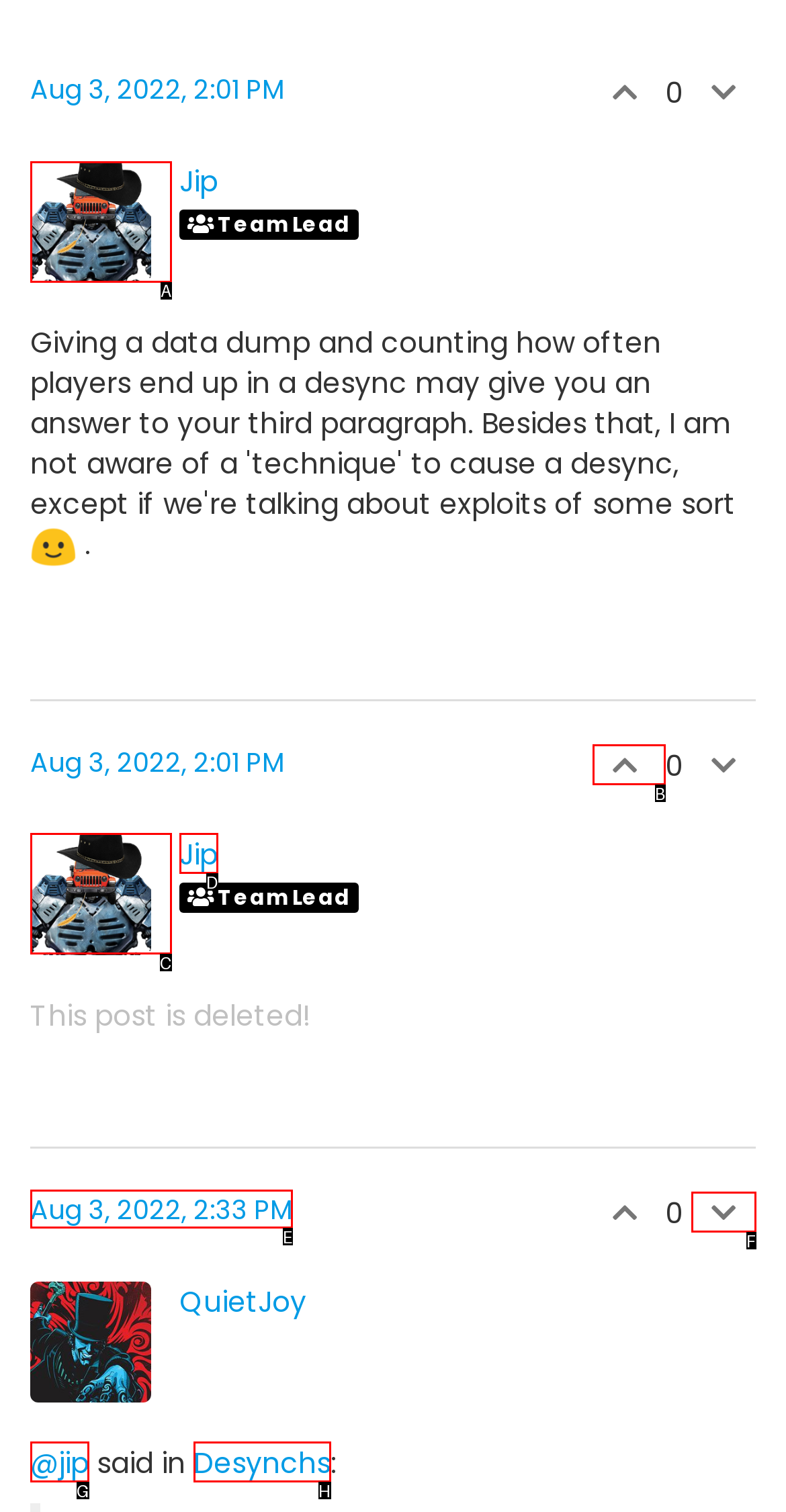Determine which option matches the element description: Aug 3, 2022, 2:33 PM
Reply with the letter of the appropriate option from the options provided.

E